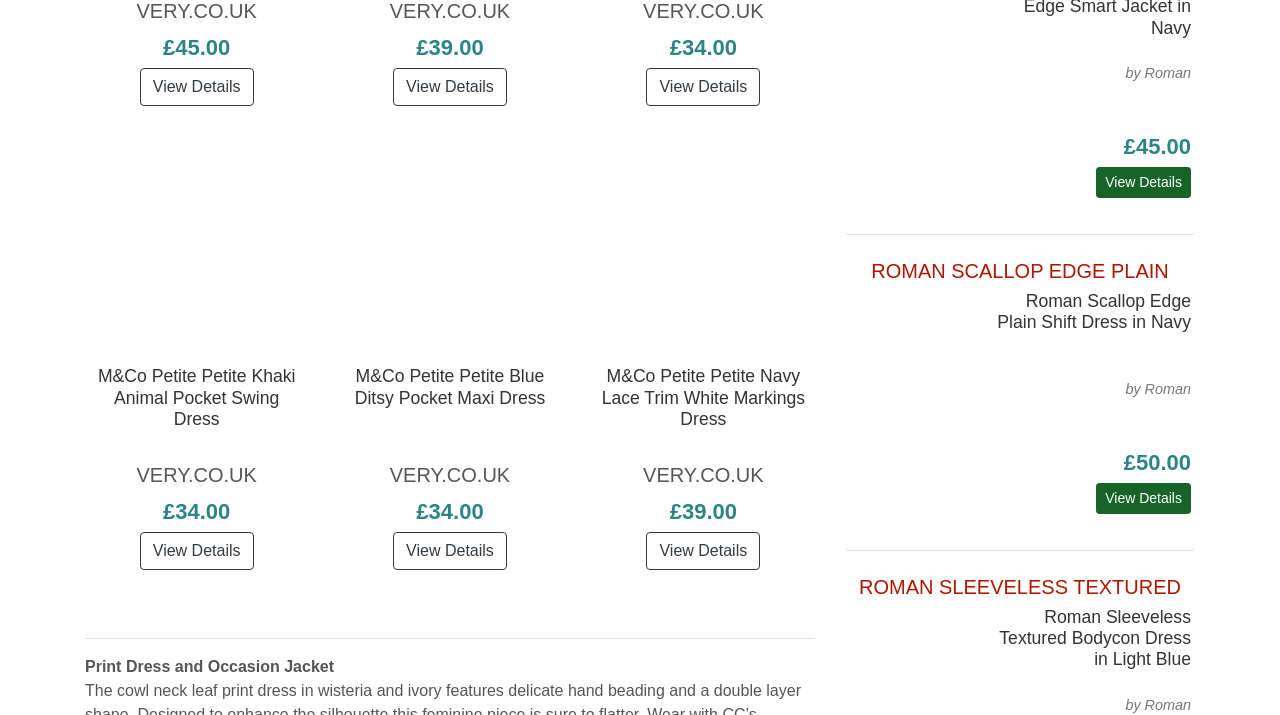Provide a one-word or short-phrase response to the question:
What is the brand of the Roman Scallop Edge Plain Shift Dress in Navy?

Roman